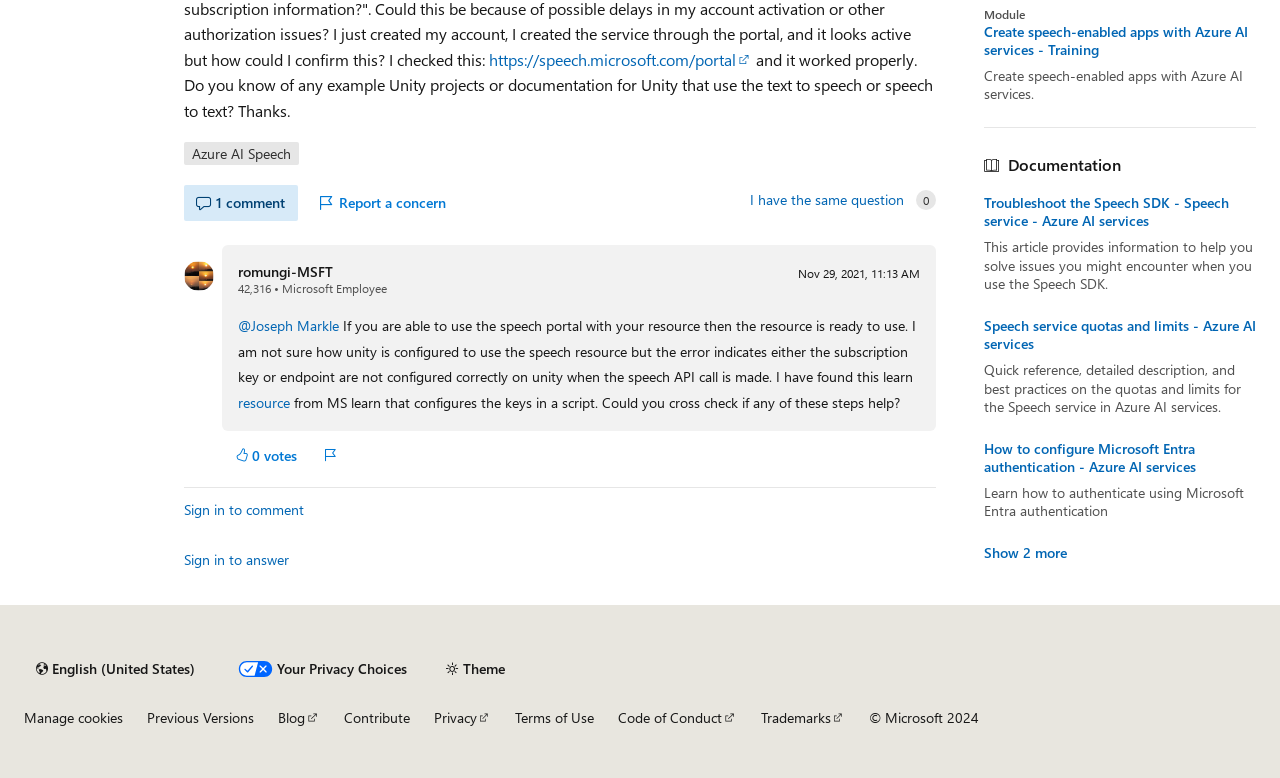Determine the bounding box for the described HTML element: "English (United States)". Ensure the coordinates are four float numbers between 0 and 1 in the format [left, top, right, bottom].

[0.019, 0.839, 0.162, 0.88]